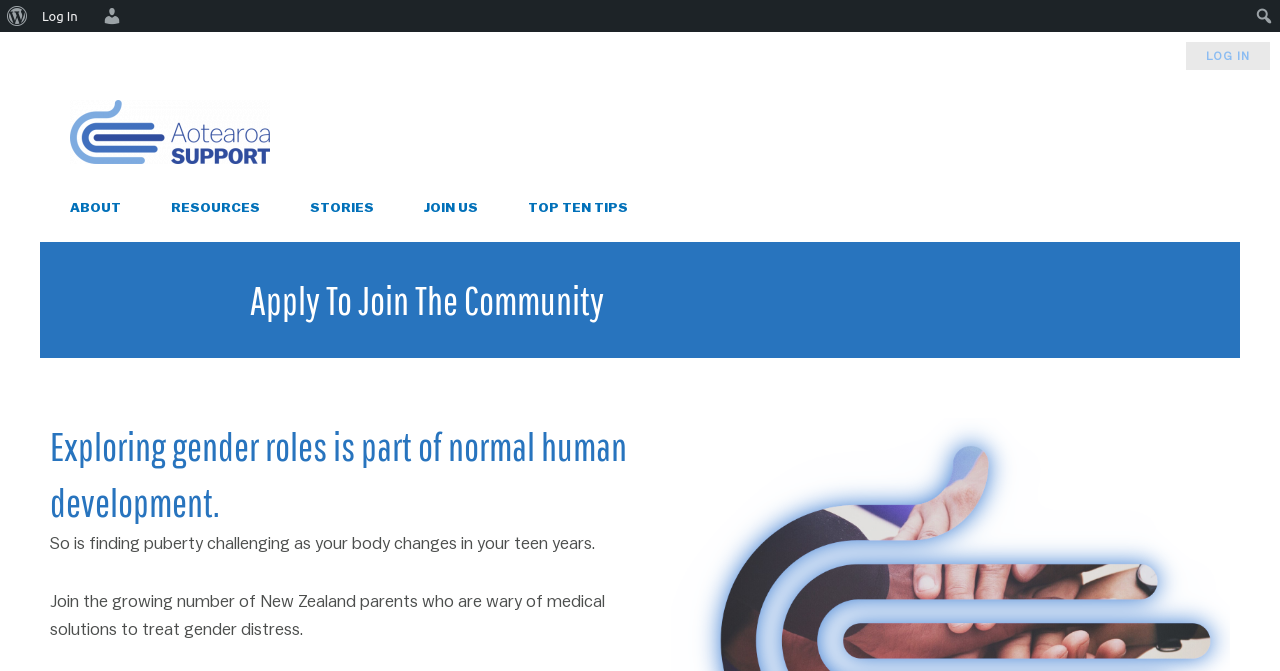Identify the bounding box coordinates of the clickable region to carry out the given instruction: "visit Aotearoa Support".

[0.055, 0.149, 0.211, 0.244]